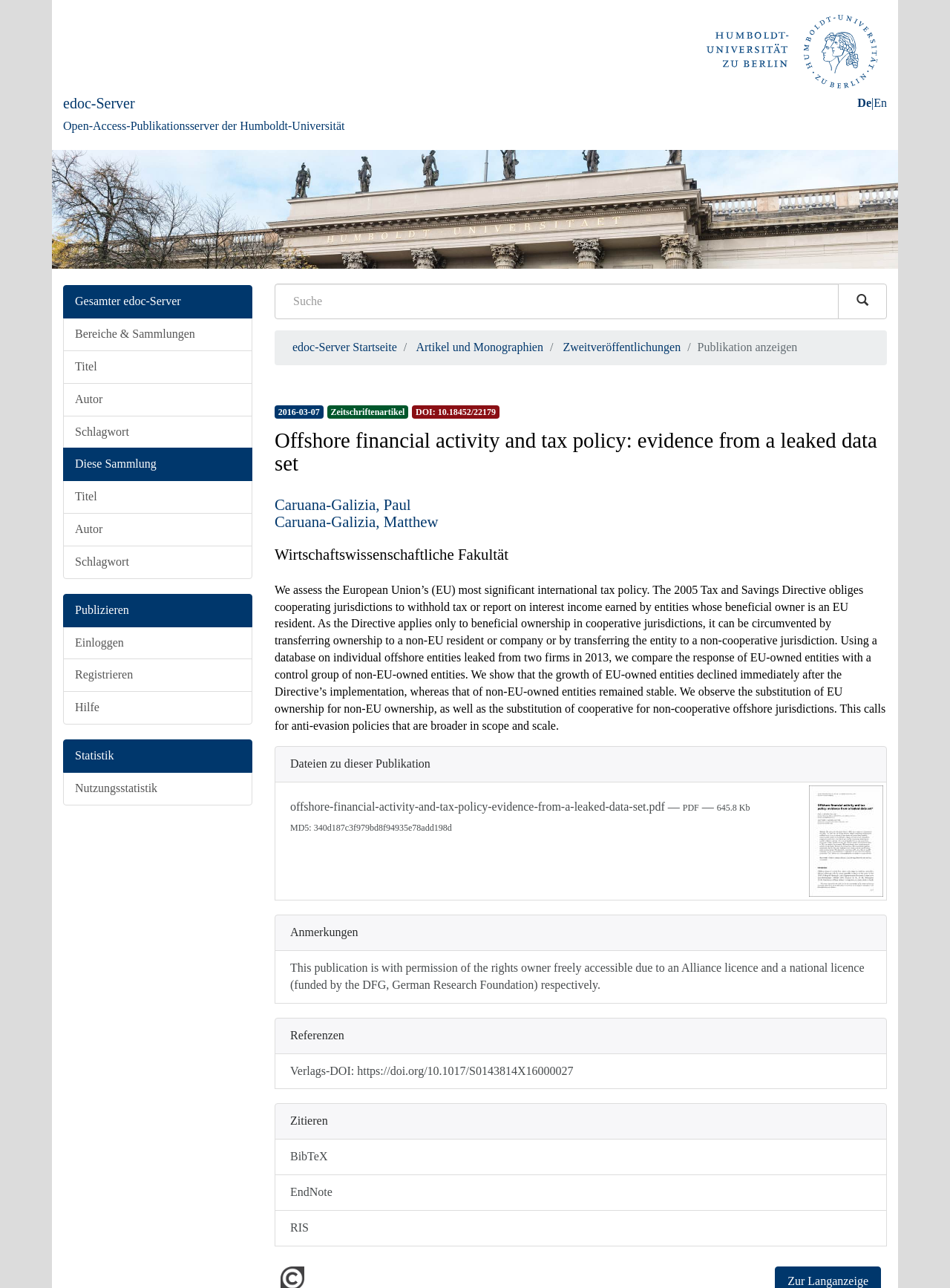Please specify the coordinates of the bounding box for the element that should be clicked to carry out this instruction: "Click on the 'HOME' link". The coordinates must be four float numbers between 0 and 1, formatted as [left, top, right, bottom].

None